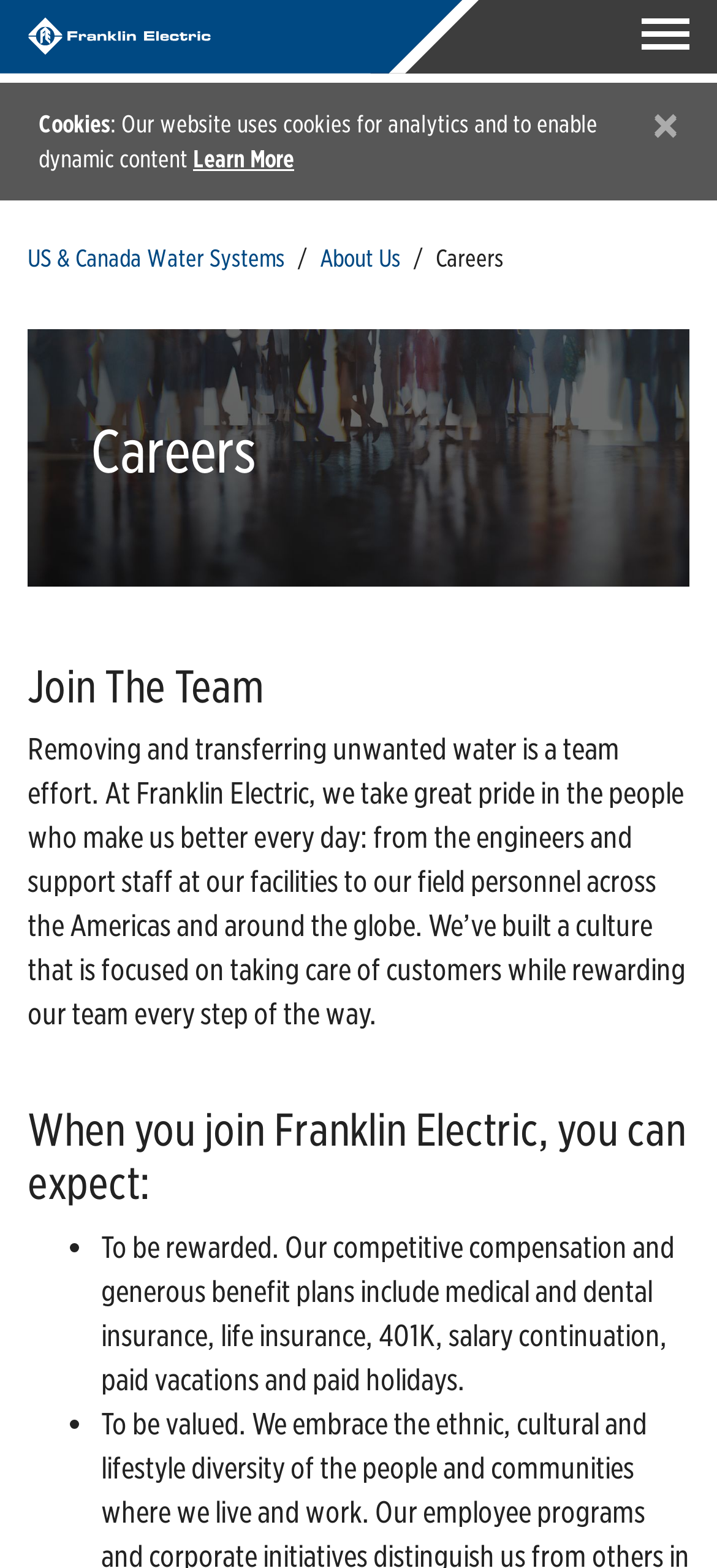Generate a thorough description of the webpage.

The webpage is about Careers at Franklin Electric. At the top, there is a notification alert about cookies used on the website, with a "Learn More" link and a "Close" button. Below this notification, there is a mobile navigation menu with two links, one on the left and one on the right.

Under the navigation menu, there is a breadcrumb navigation section with links to "US & Canada Water Systems", "About Us", and "Careers". The "Careers" link is highlighted, indicating the current page.

The main content of the page starts with a heading "Careers" followed by a subheading "Join The Team". There is a paragraph of text that describes the company culture and values, emphasizing the importance of teamwork and customer care.

Below this paragraph, there is a heading "When you join Franklin Electric, you can expect:" followed by a list of benefits, including competitive compensation, generous benefit plans, and paid vacations and holidays. Each list item is marked with a bullet point.